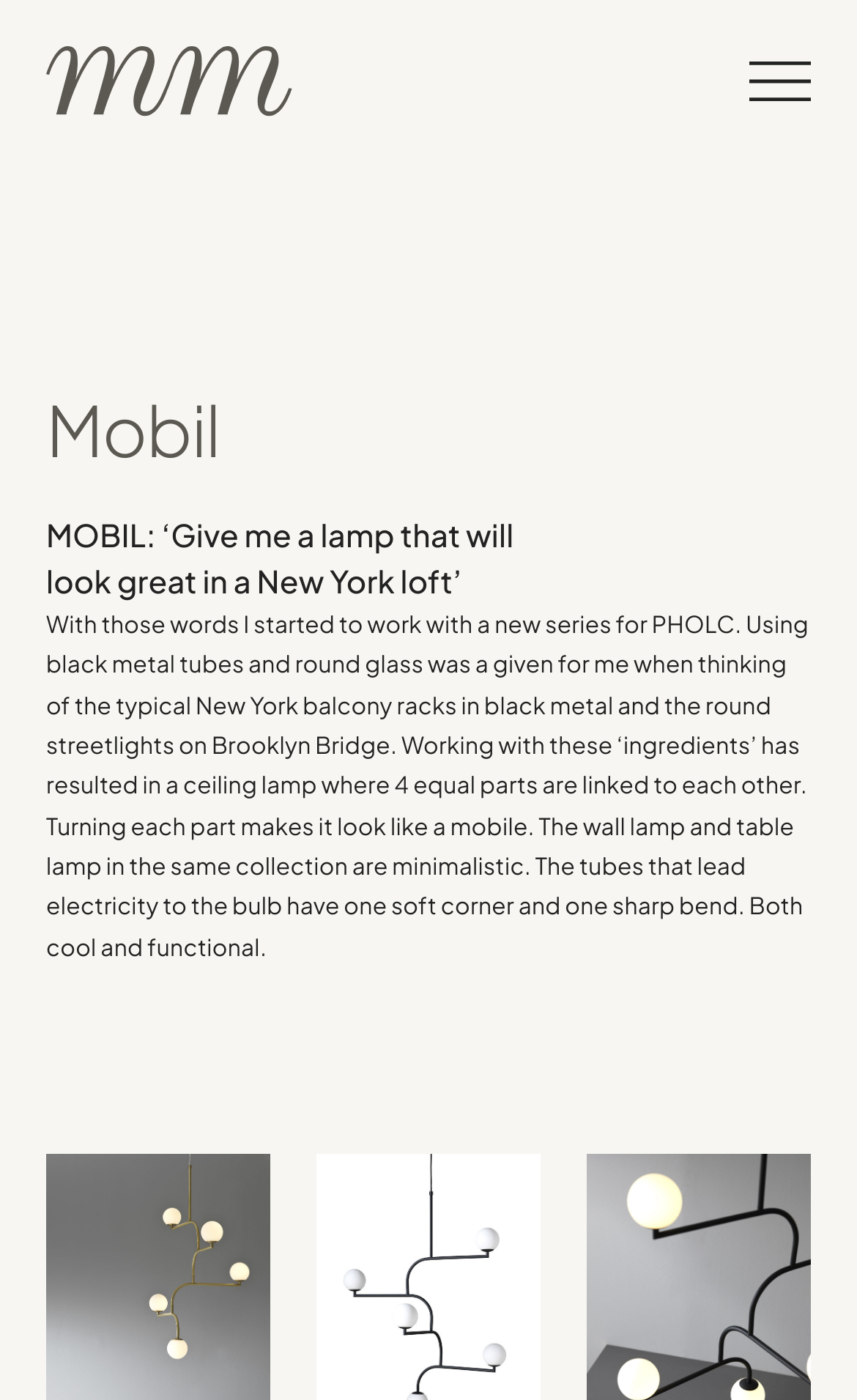Using the information from the screenshot, answer the following question thoroughly:
What material is used to make the lamp tubes?

The material used to make the lamp tubes can be determined by reading the text content of the webpage. The text mentions 'black metal tubes', indicating that the lamp tubes are made of black metal.